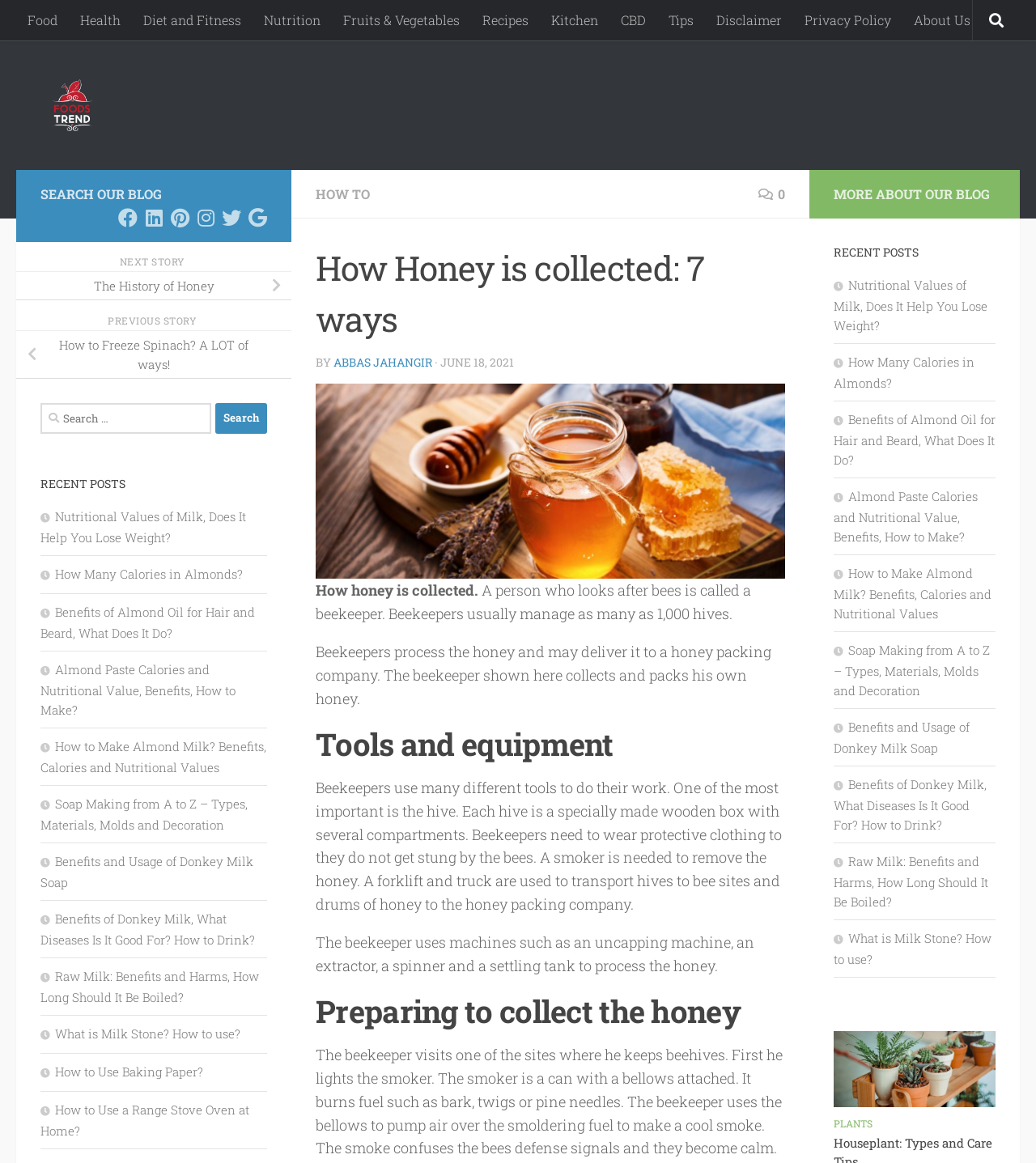Give a short answer using one word or phrase for the question:
What tools do beekeepers use?

Hive, smoker, forklift, truck